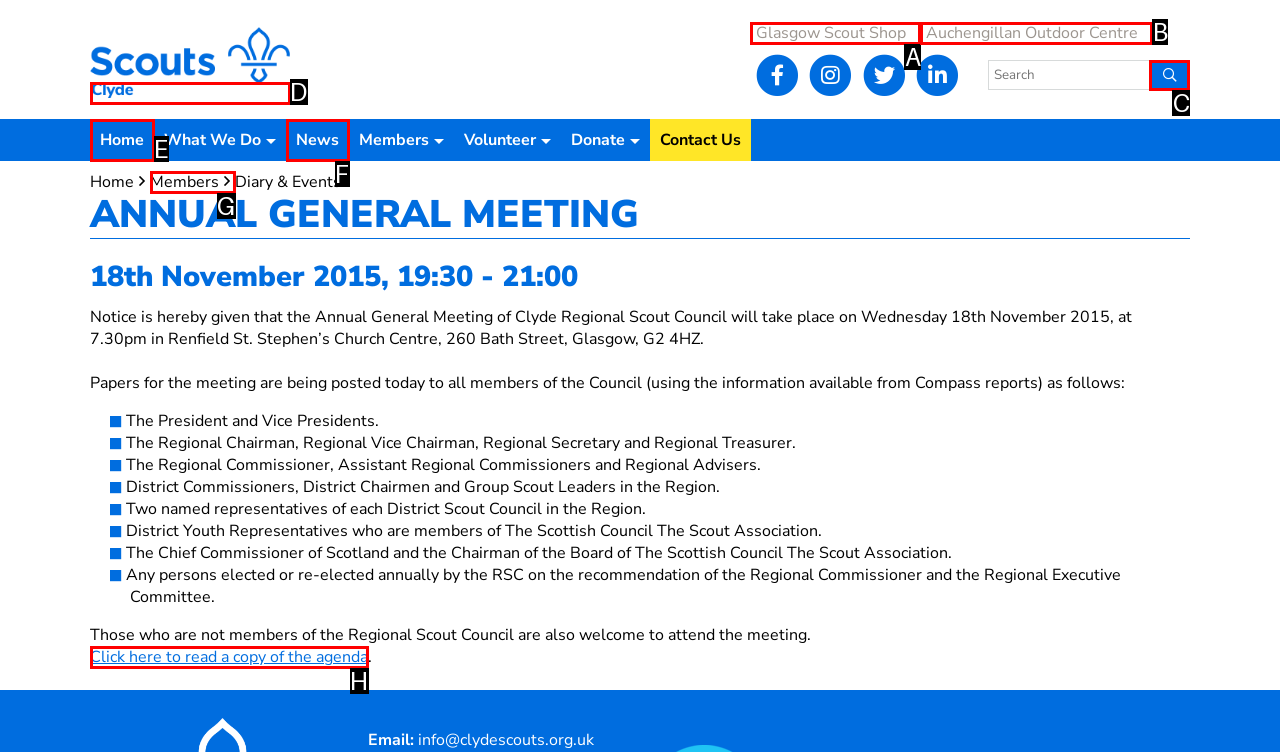Point out the HTML element that matches the following description: Glasgow Scout Shop
Answer with the letter from the provided choices.

A